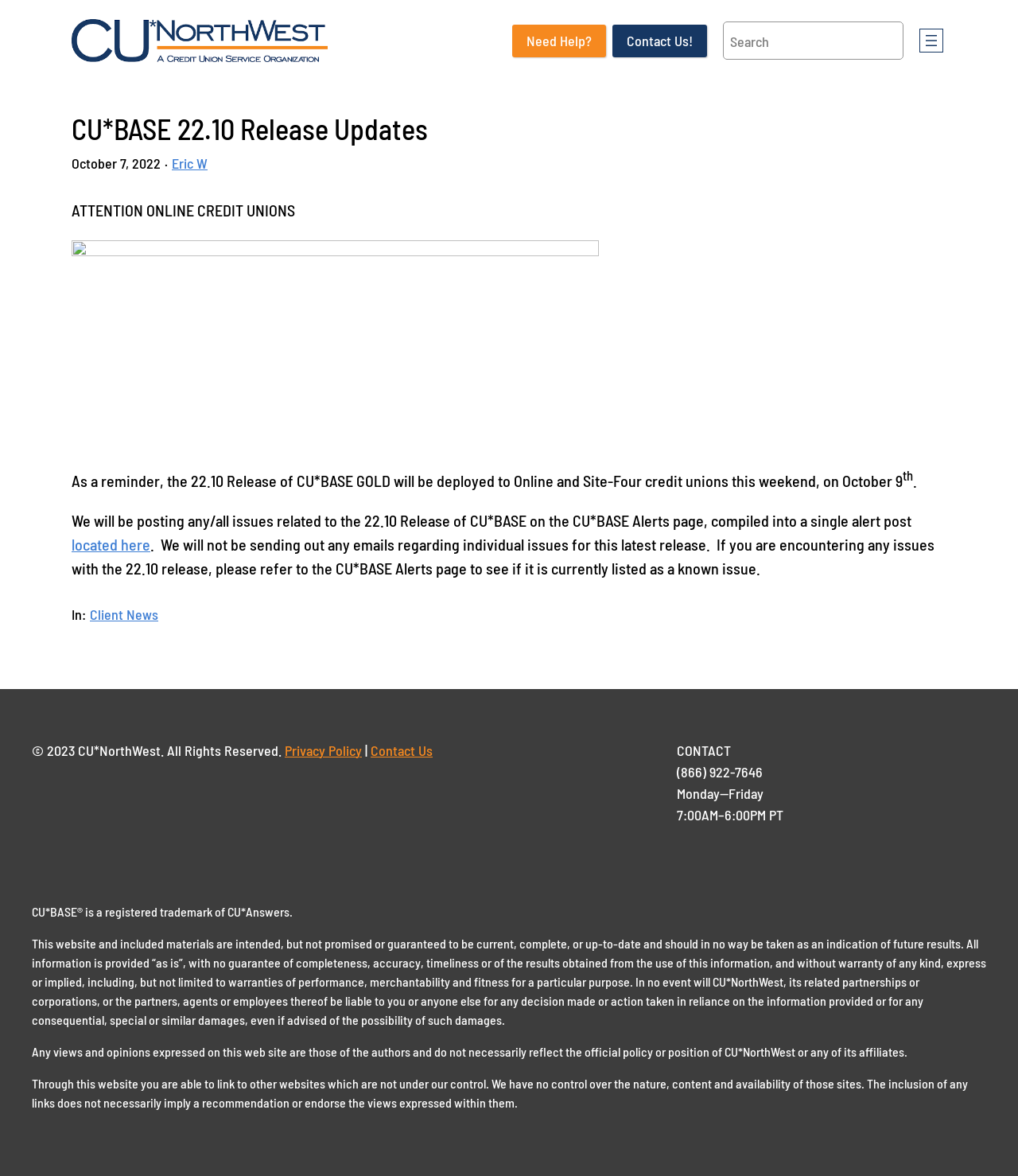Provide the bounding box coordinates of the area you need to click to execute the following instruction: "Go to CU*BASE Alerts page".

[0.07, 0.454, 0.148, 0.471]